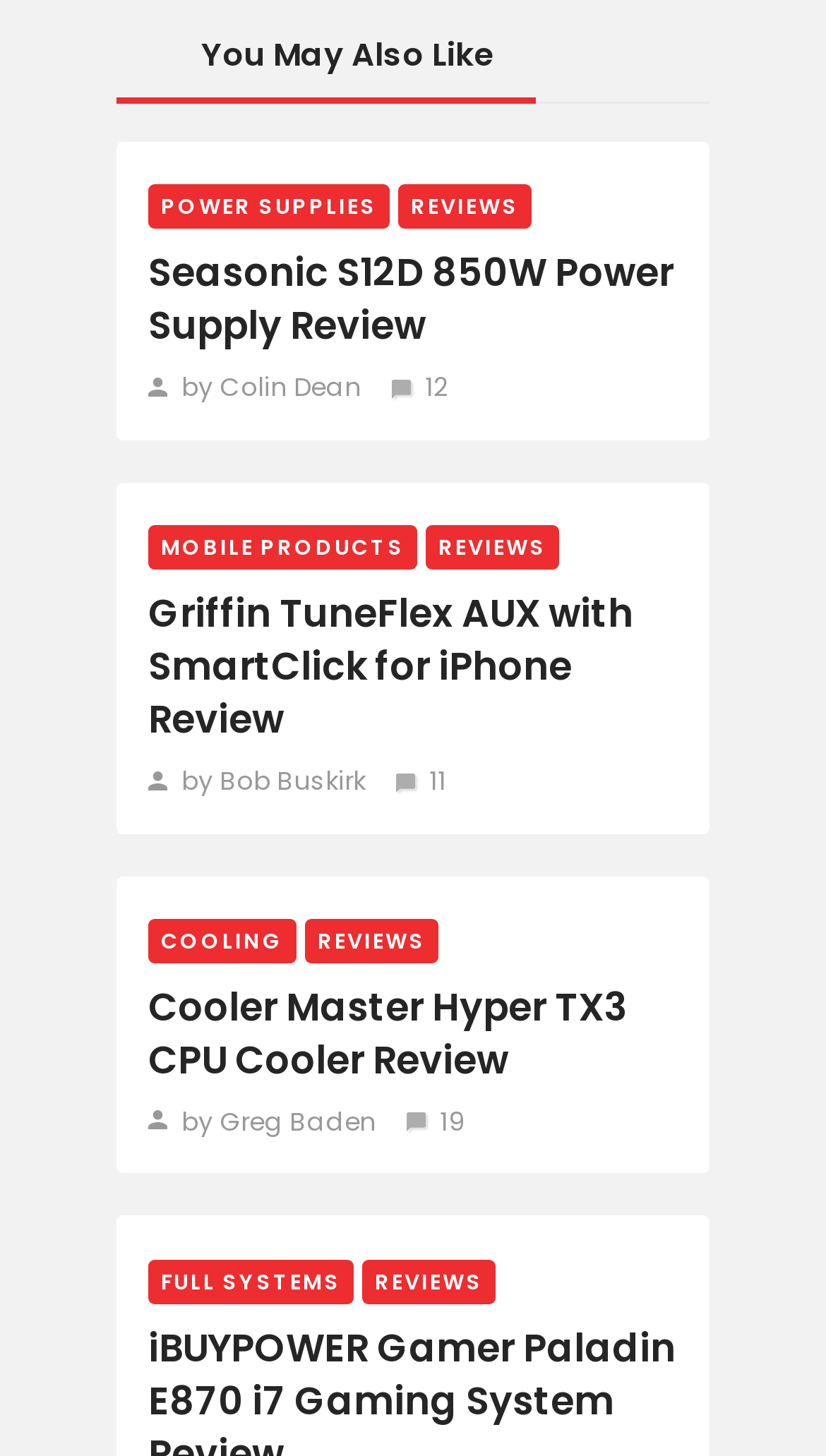Determine the bounding box coordinates of the element's region needed to click to follow the instruction: "Read Griffin TuneFlex AUX with SmartClick for iPhone Review". Provide these coordinates as four float numbers between 0 and 1, formatted as [left, top, right, bottom].

[0.179, 0.404, 0.821, 0.513]